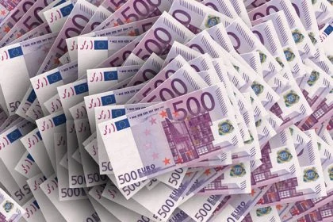Give a comprehensive caption that covers the entire image content.

The image showcases a large, dense pile of €500 euro banknotes, spread out in a chaotic yet captivating manner. These notes, characterized by their vibrant purple hues and intricate designs, symbolize wealth and financial power. The background is composed entirely of the banknotes, highlighting their denomination prominently. This imagery is likely associated with discussions around finance, investment, or economic topics, such as a grant or funding opportunity related to European IP protection, as referenced in related articles on the webpage.